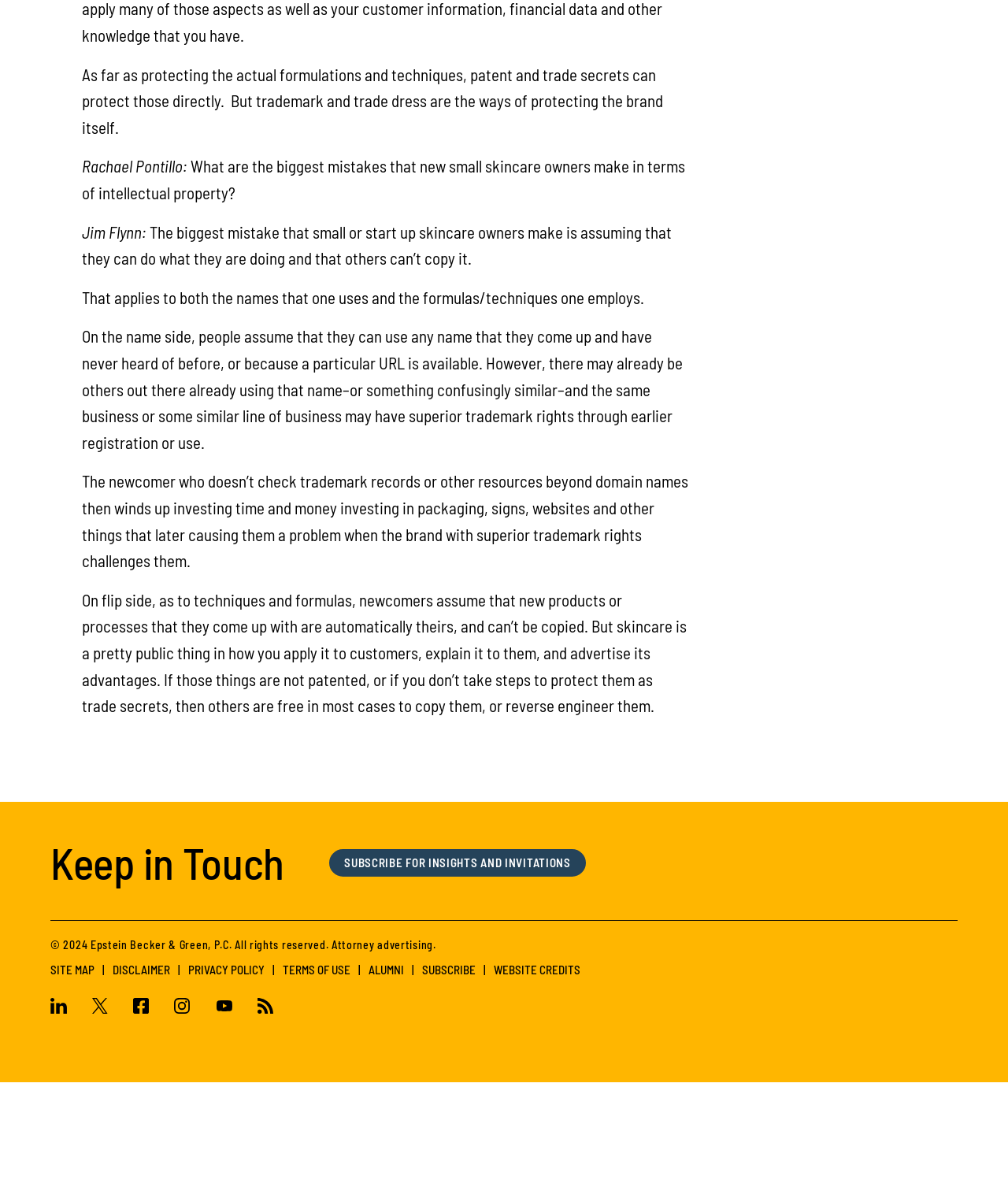Who is Rachael Pontillo?
Refer to the image and provide a concise answer in one word or phrase.

Expert in skincare